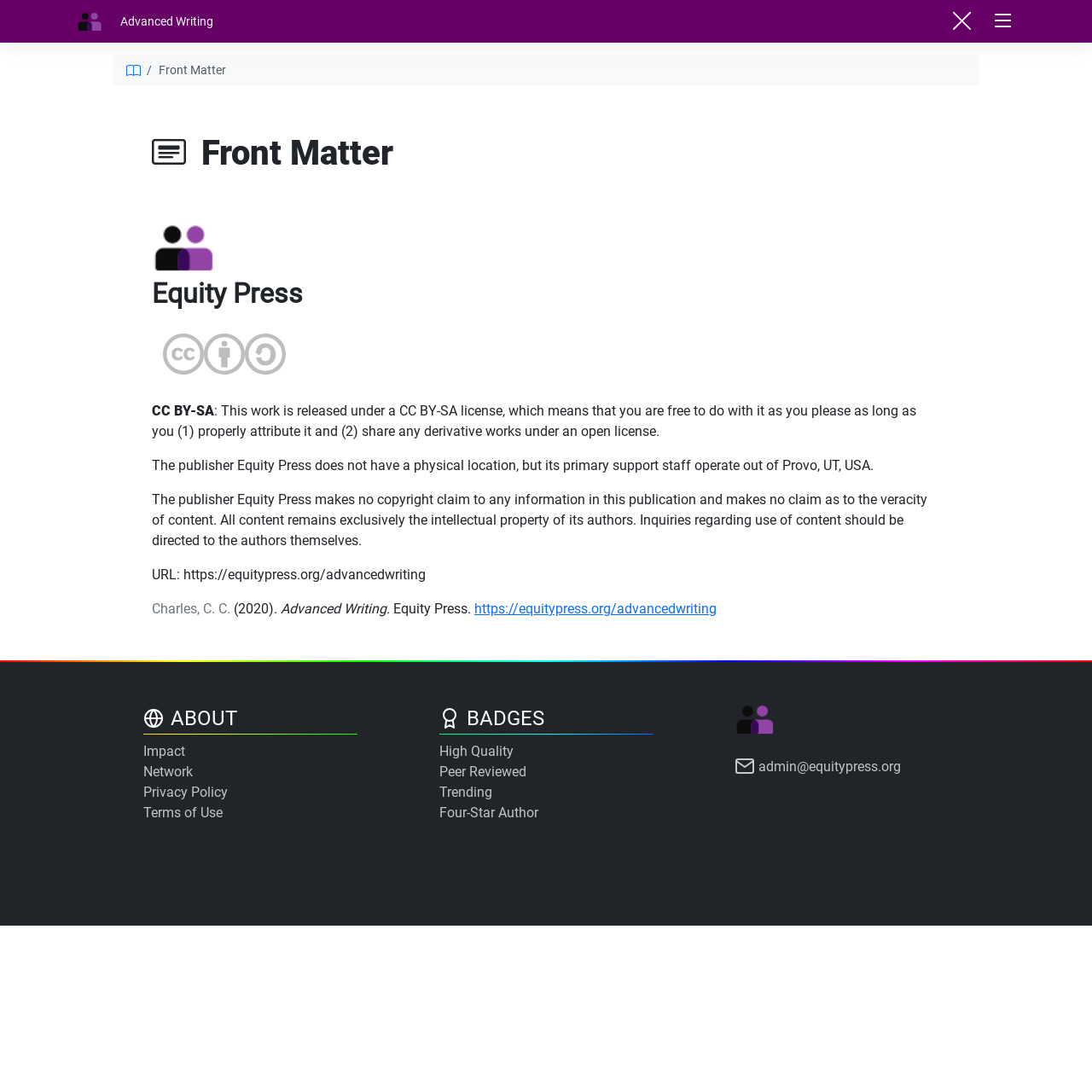Determine the bounding box coordinates for the UI element with the following description: "admin@equitypress.org". The coordinates should be four float numbers between 0 and 1, represented as [left, top, right, bottom].

[0.673, 0.692, 0.869, 0.714]